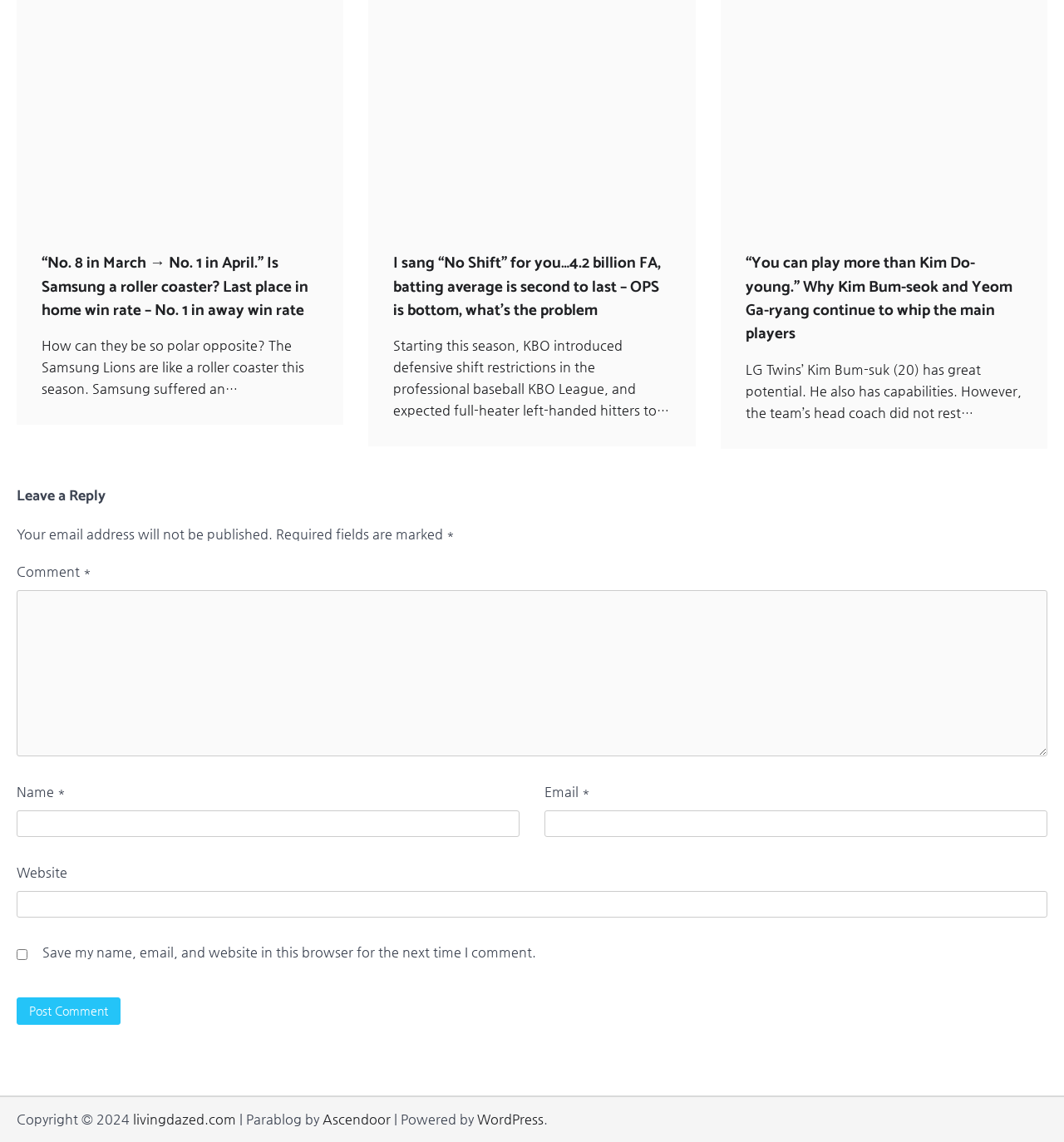Determine the bounding box coordinates for the clickable element to execute this instruction: "Click the link to visit the website 'Ascendoor'". Provide the coordinates as four float numbers between 0 and 1, i.e., [left, top, right, bottom].

[0.303, 0.973, 0.367, 0.987]